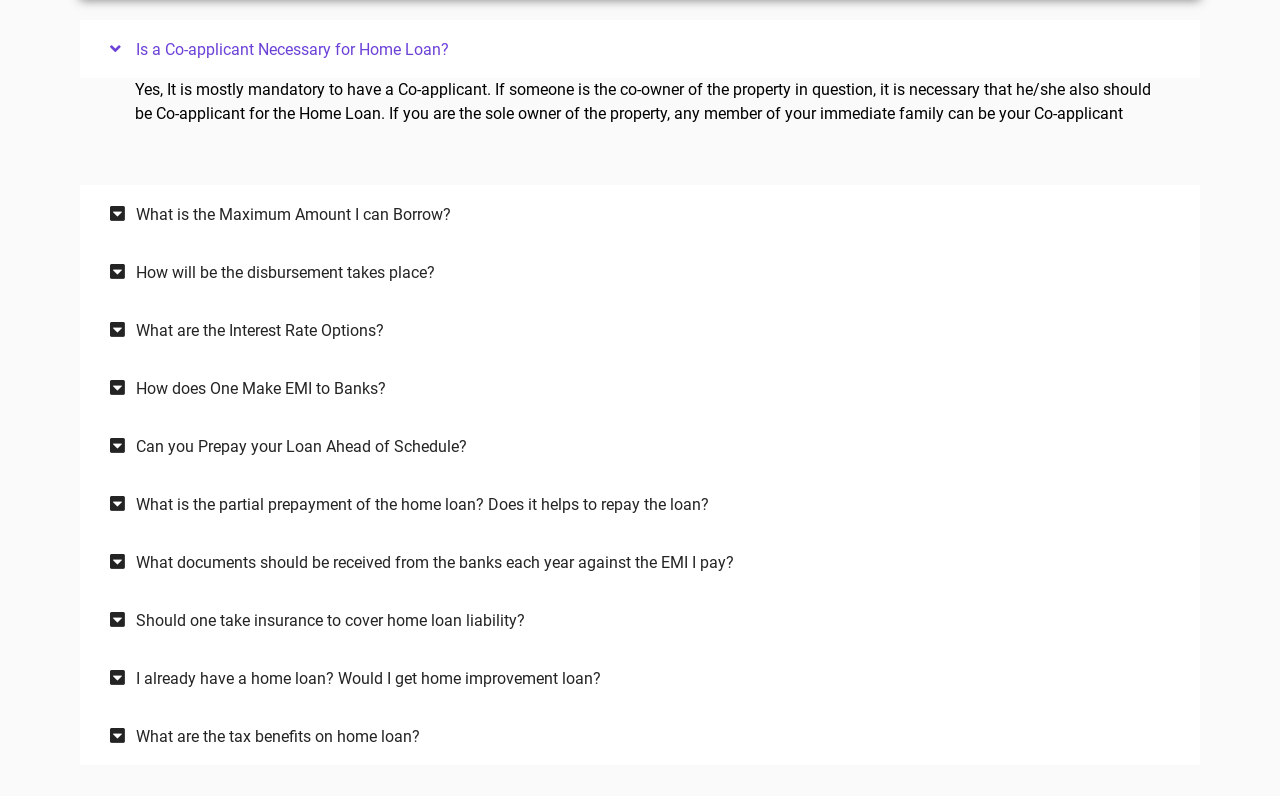Locate the bounding box coordinates of the clickable element to fulfill the following instruction: "Click on 'Is a Co-applicant Necessary for Home Loan?'". Provide the coordinates as four float numbers between 0 and 1 in the format [left, top, right, bottom].

[0.062, 0.025, 0.938, 0.098]